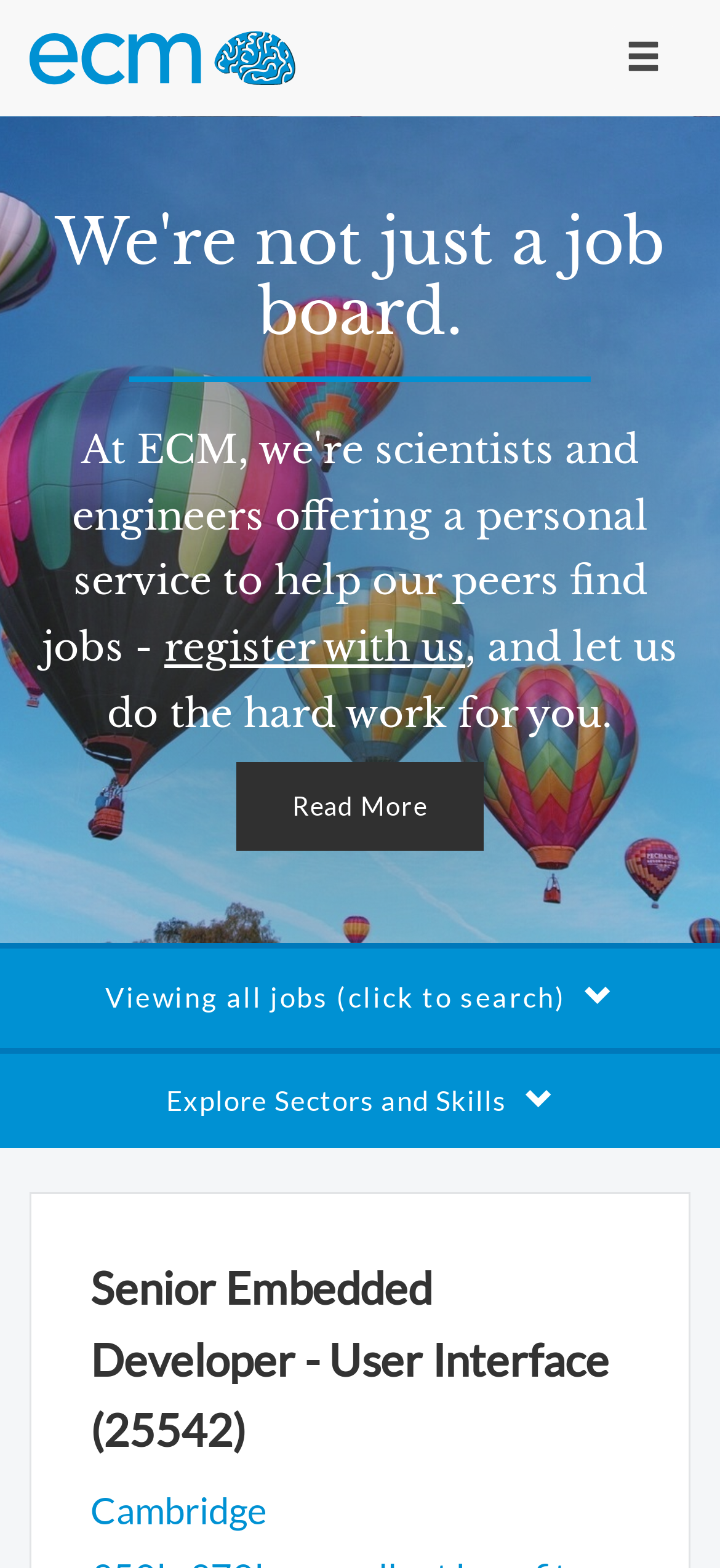What is the job title? Using the information from the screenshot, answer with a single word or phrase.

Senior Embedded Developer